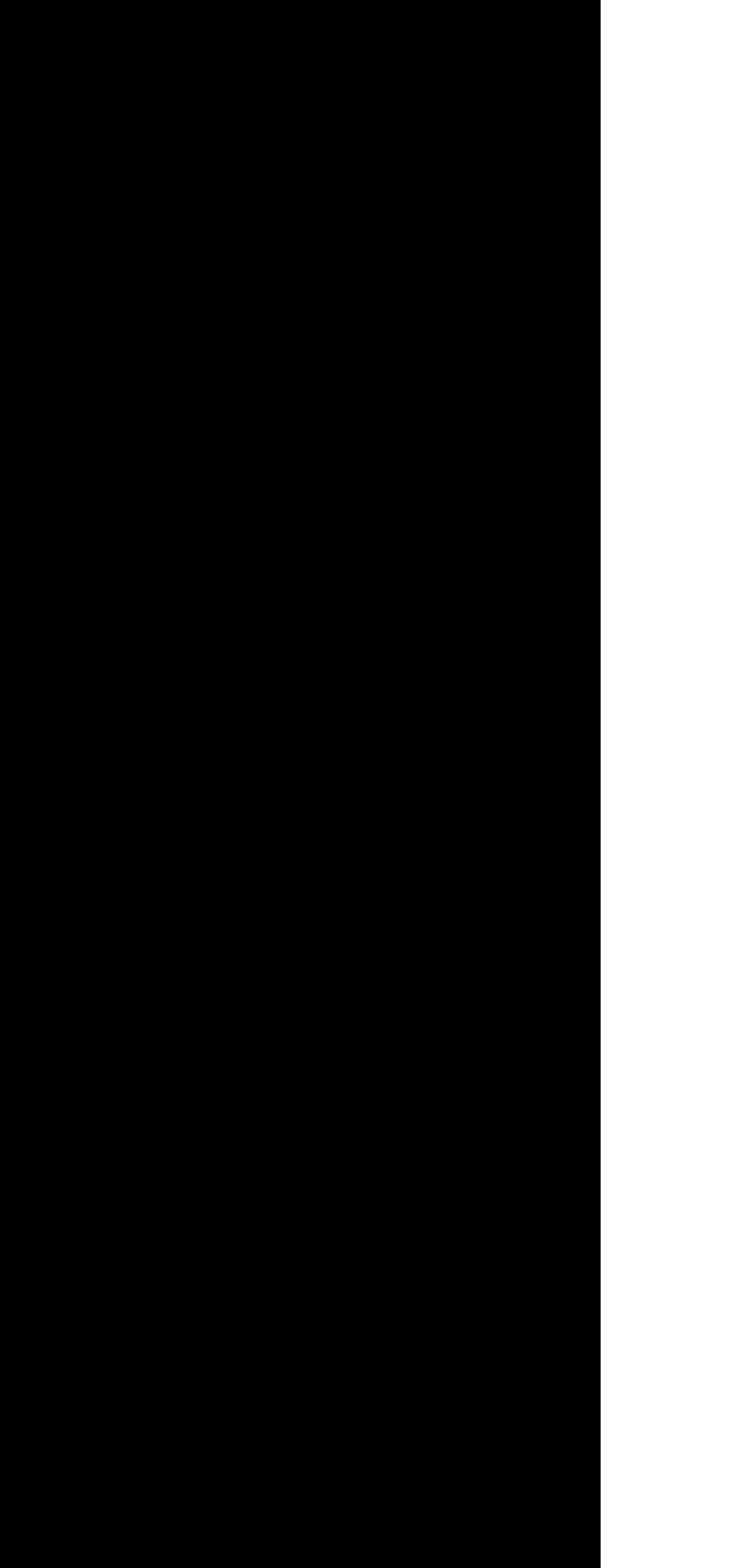Using the given description, provide the bounding box coordinates formatted as (top-left x, top-left y, bottom-right x, bottom-right y), with all values being floating point numbers between 0 and 1. Description: aria-label="Address" name="address" placeholder="Address"

[0.026, 0.281, 0.795, 0.331]